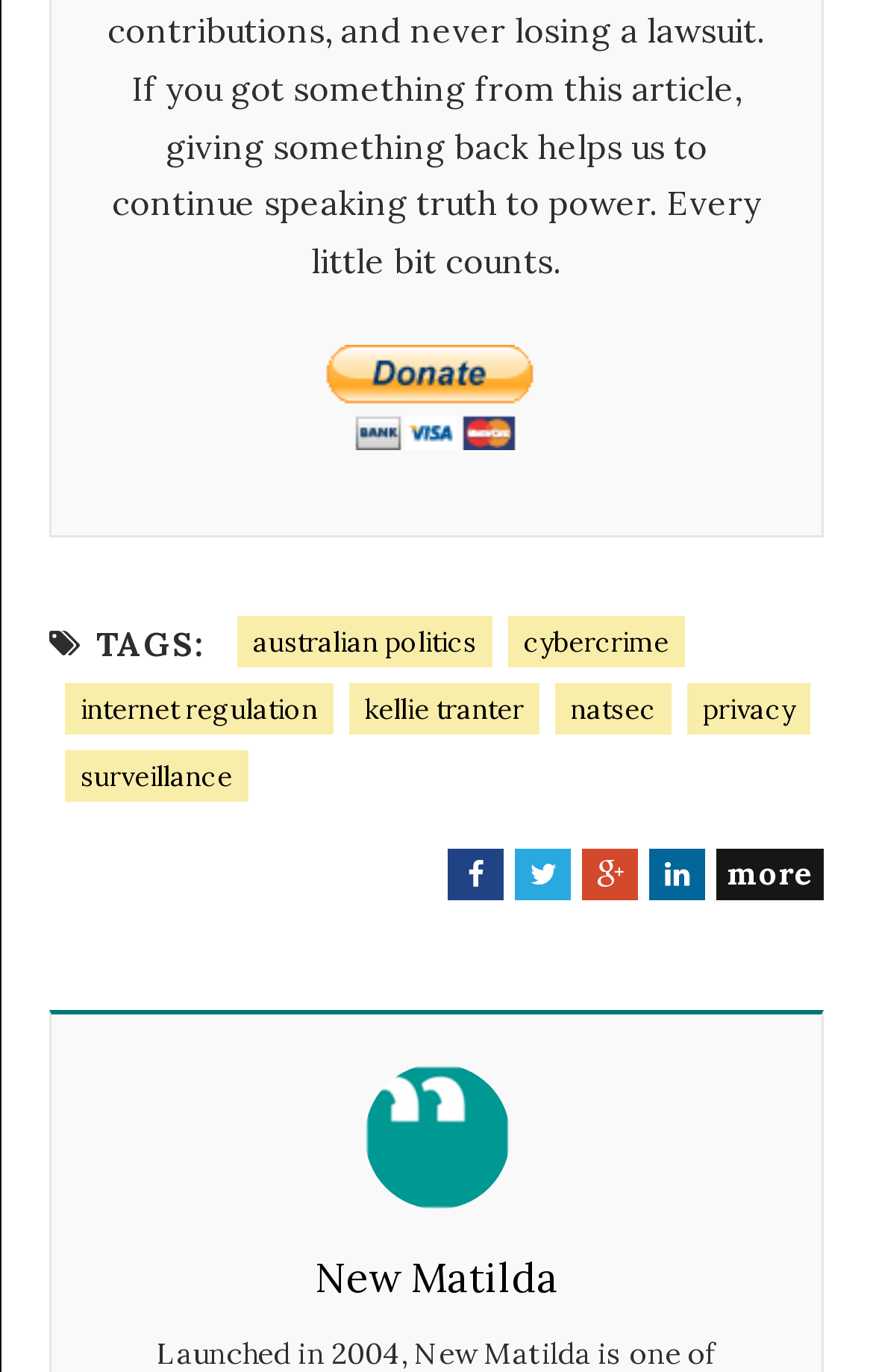Please identify the bounding box coordinates of the region to click in order to complete the given instruction: "Read more about New Matilda". The coordinates should be four float numbers between 0 and 1, i.e., [left, top, right, bottom].

[0.36, 0.908, 0.64, 0.959]